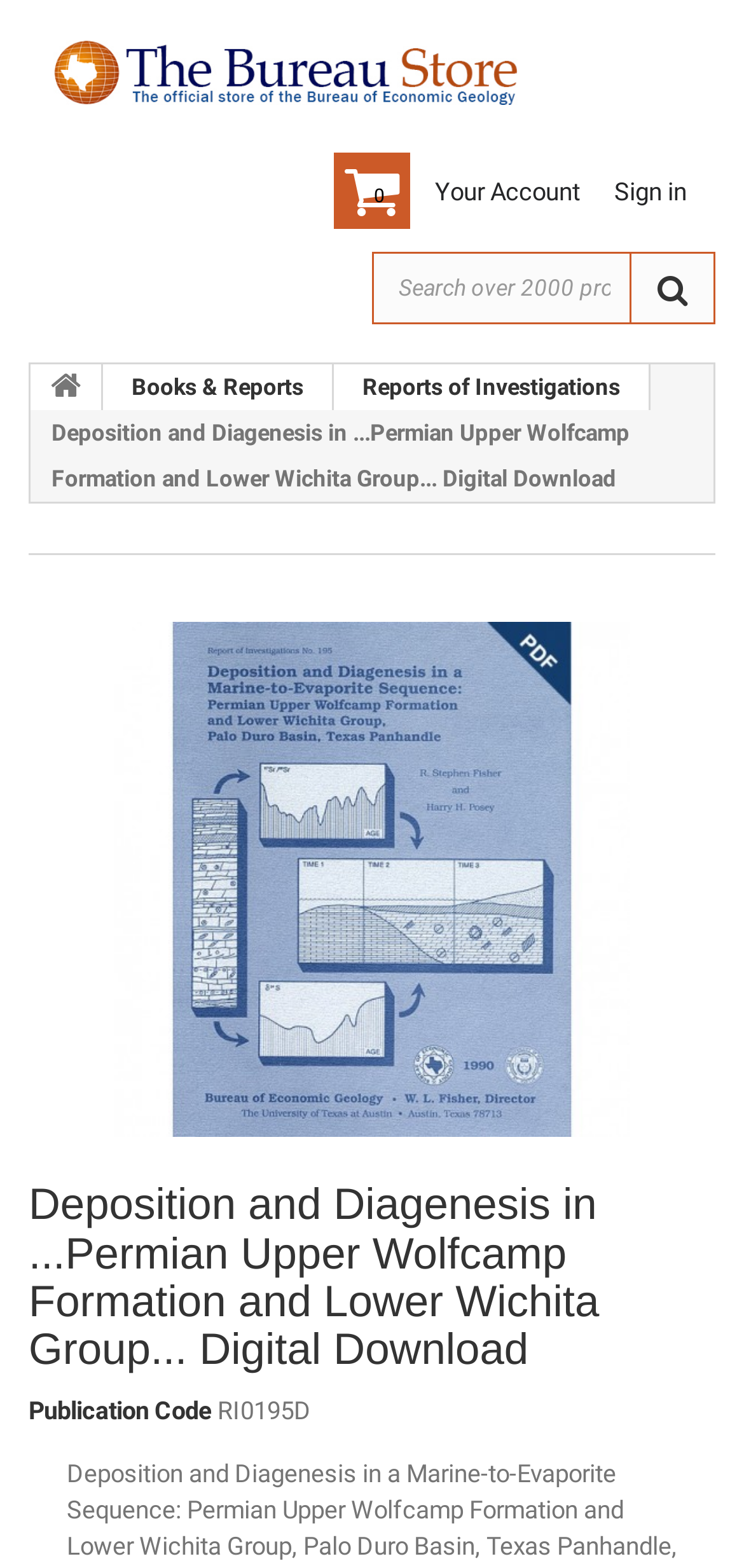Find and specify the bounding box coordinates that correspond to the clickable region for the instruction: "Sign in to your account".

[0.826, 0.114, 0.923, 0.132]